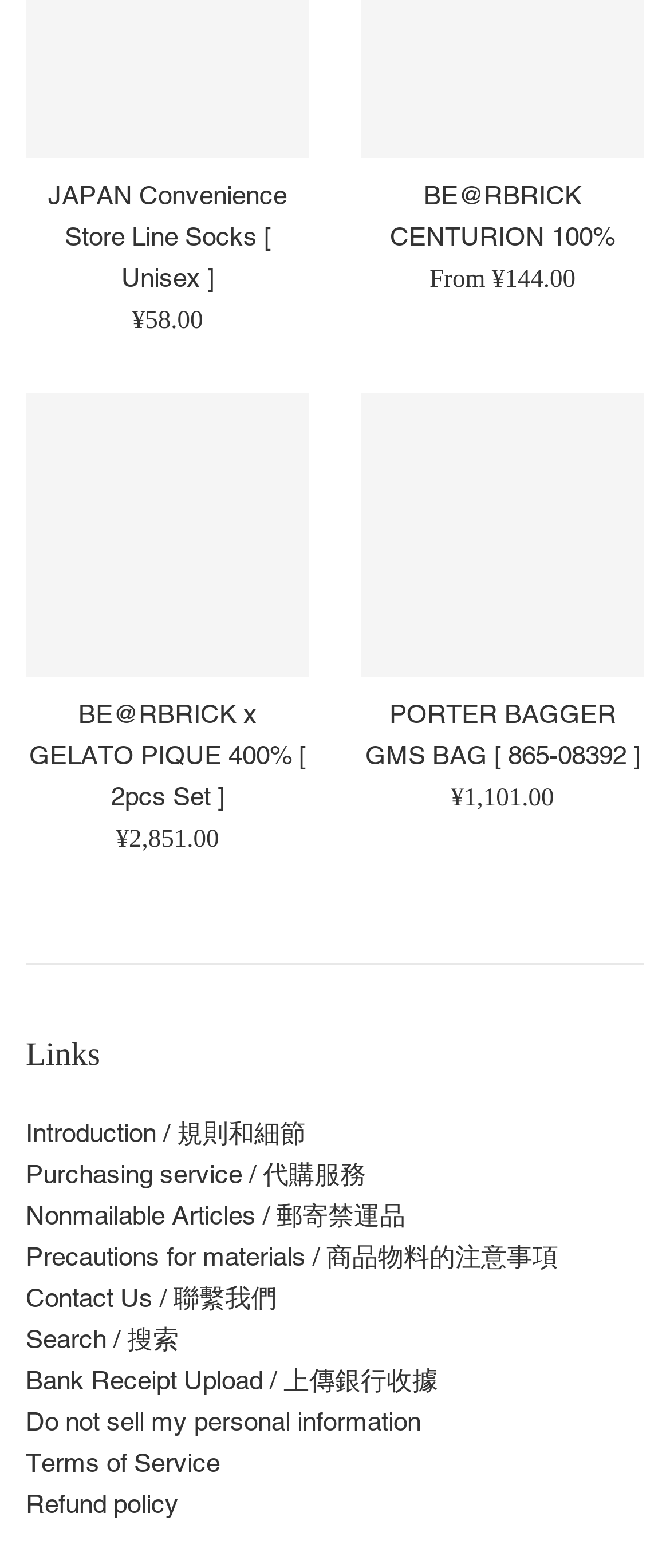Identify the bounding box for the described UI element. Provide the coordinates in (top-left x, top-left y, bottom-right x, bottom-right y) format with values ranging from 0 to 1: Contact Us / 聯繫我們

[0.038, 0.818, 0.413, 0.837]